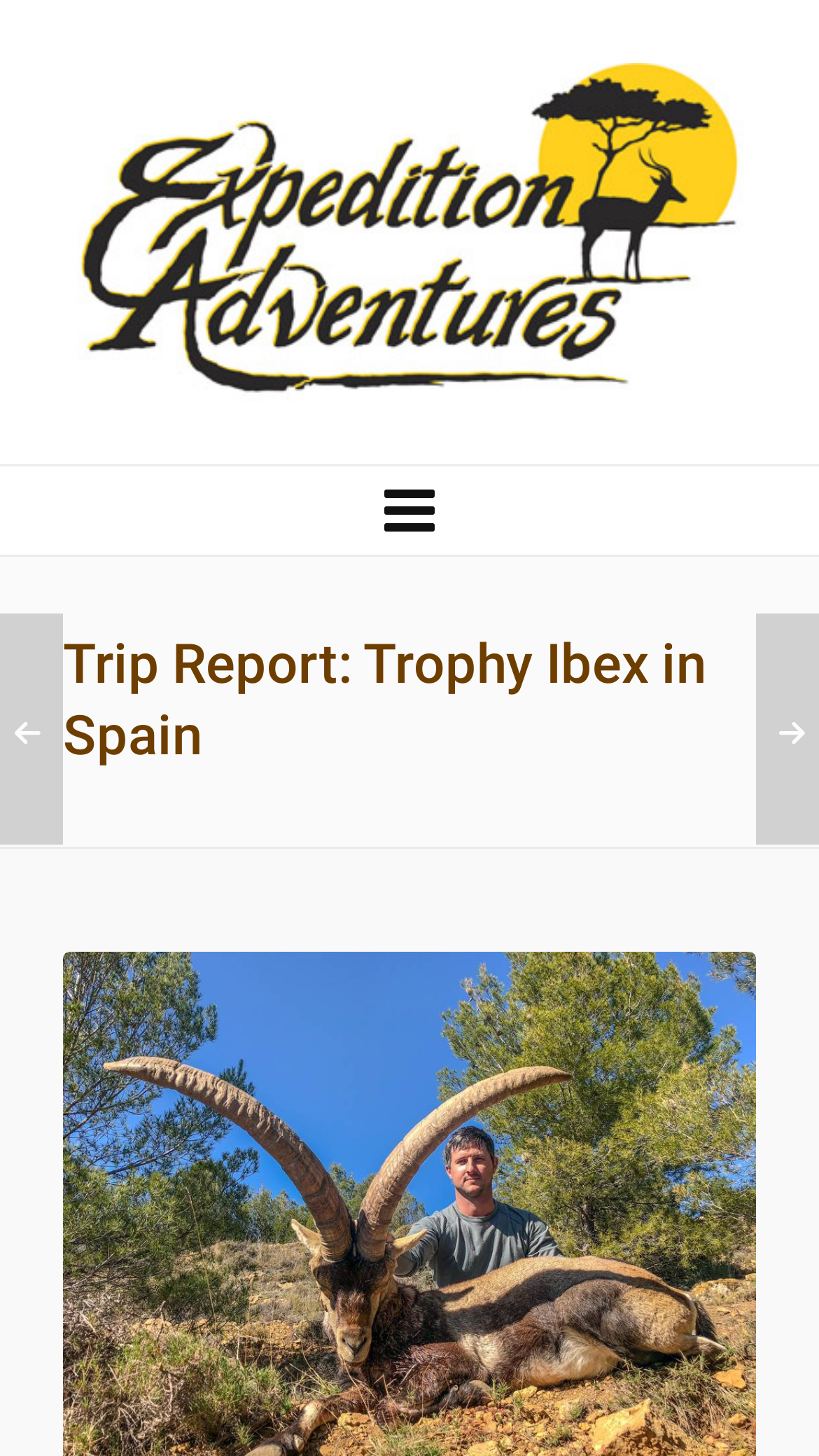Please extract the webpage's main title and generate its text content.

Trip Report: Trophy Ibex in Spain